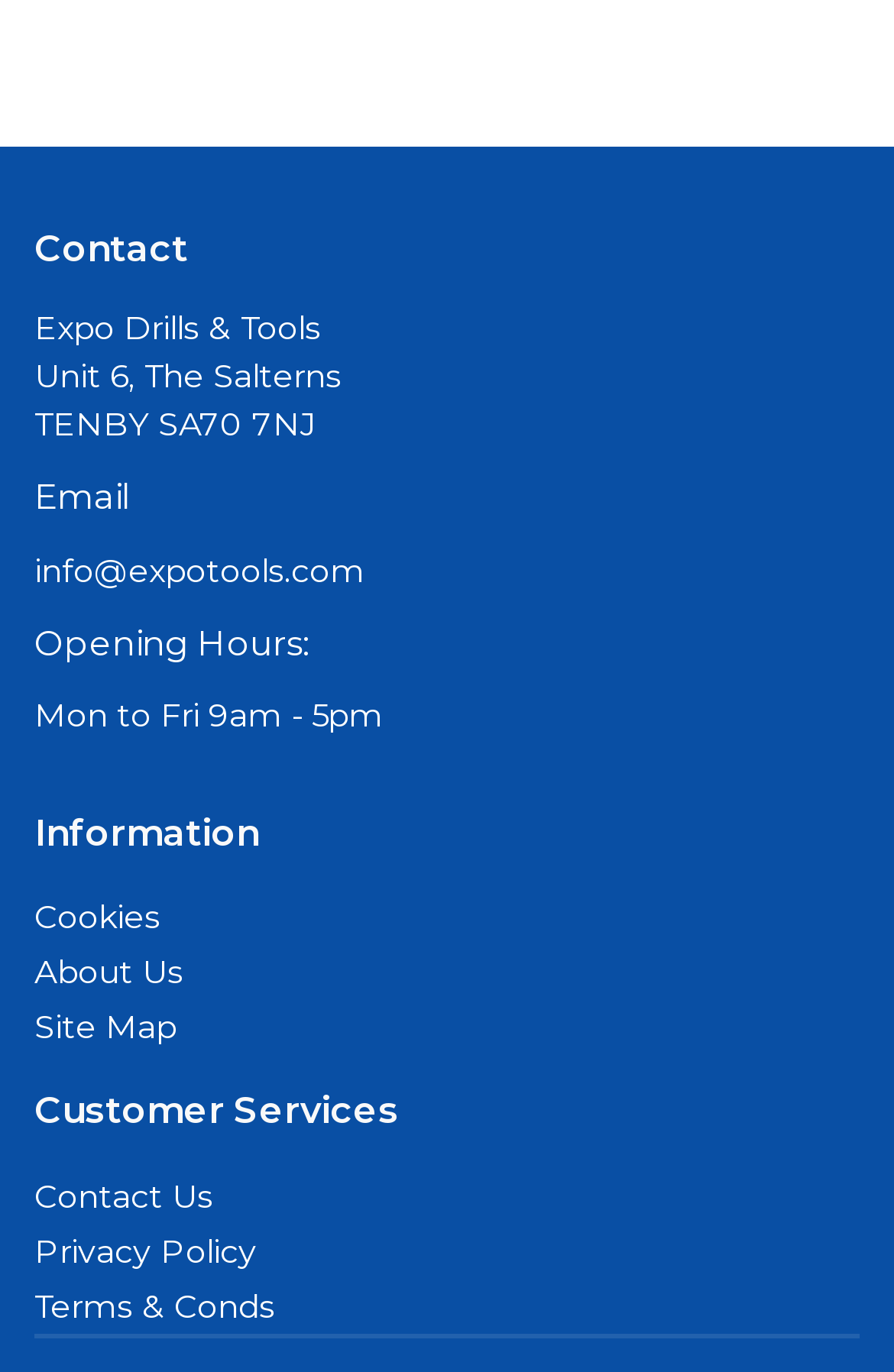How many links are under 'Customer Services'?
Using the image, respond with a single word or phrase.

2